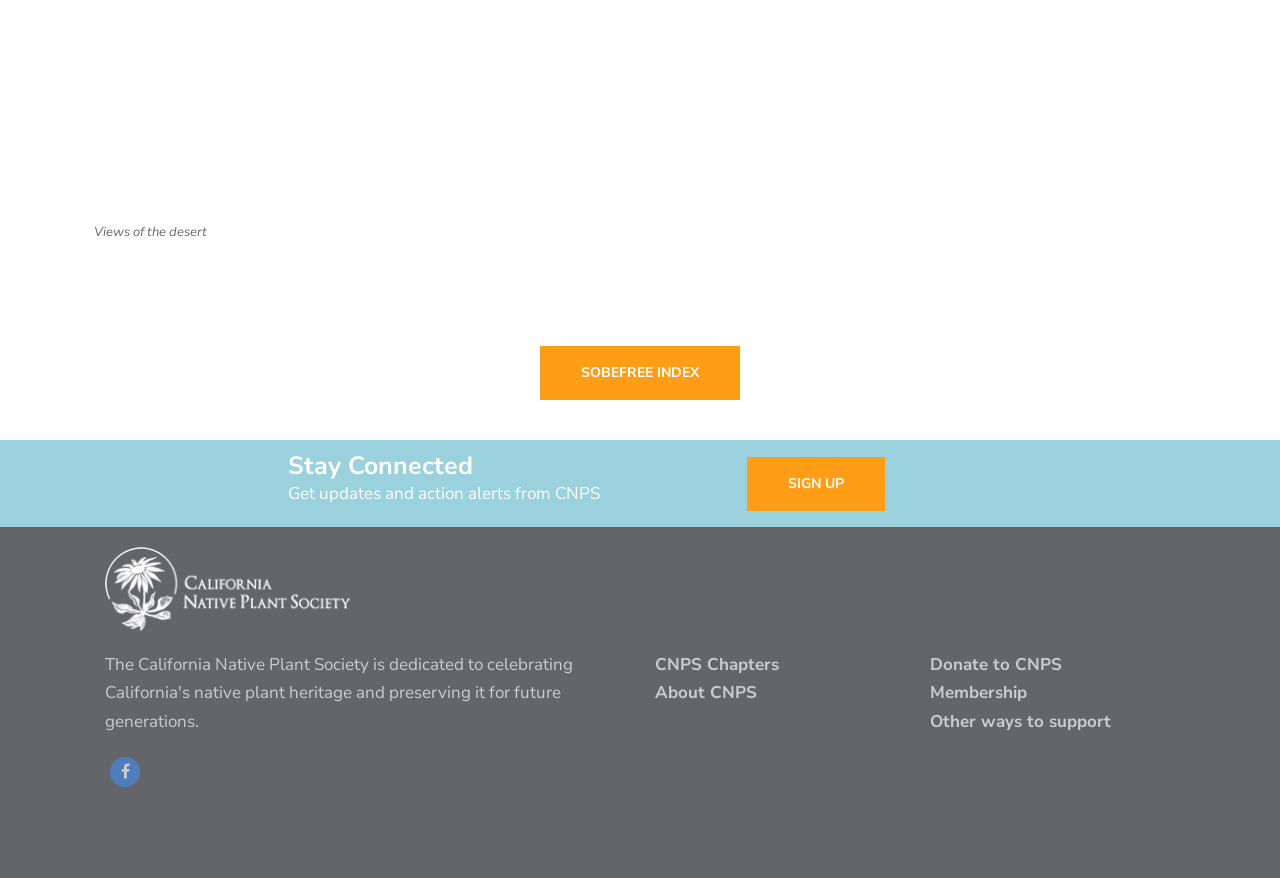Find the bounding box coordinates corresponding to the UI element with the description: "Other ways to support". The coordinates should be formatted as [left, top, right, bottom], with values as floats between 0 and 1.

[0.727, 0.809, 0.868, 0.835]